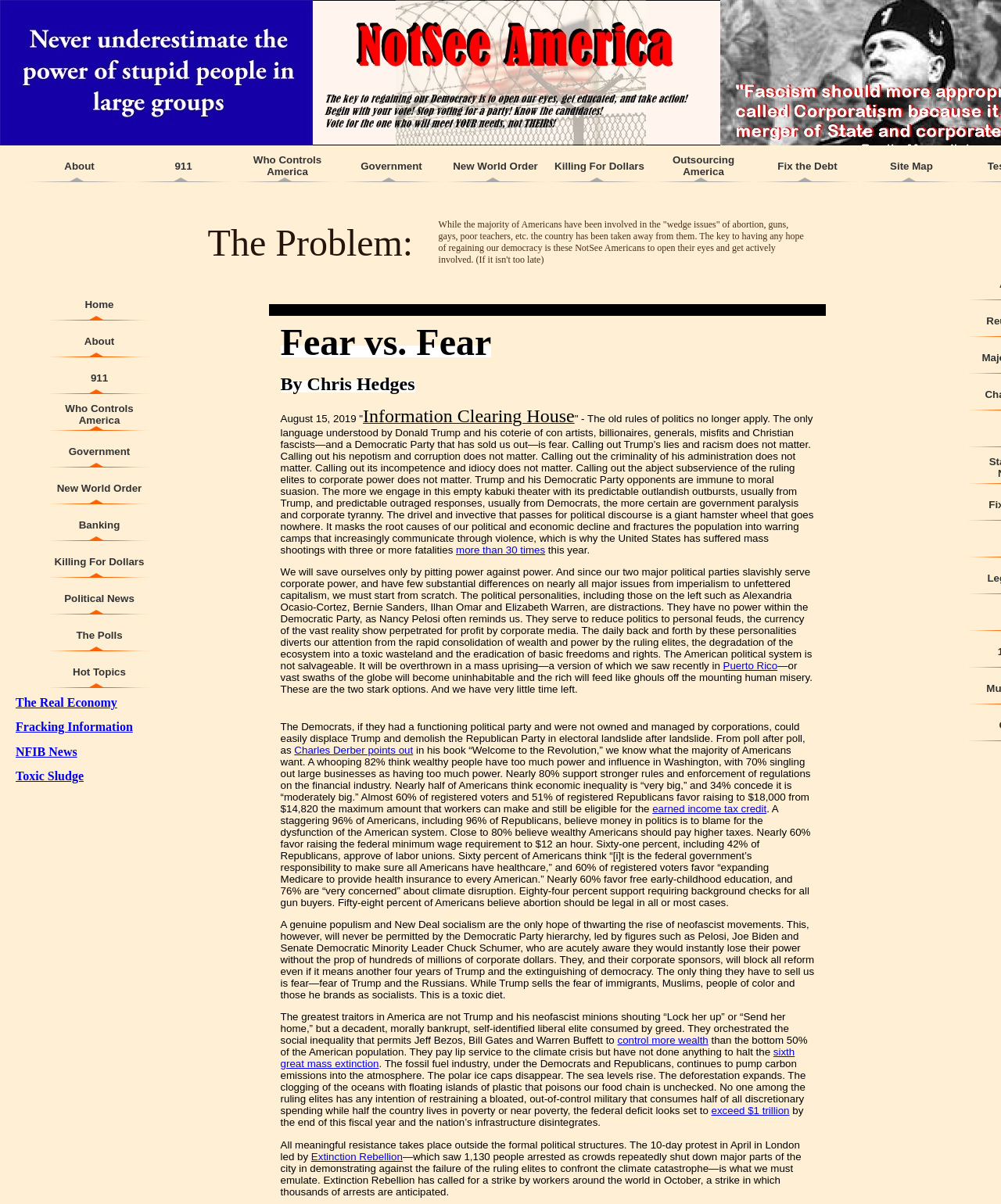Please analyze the image and give a detailed answer to the question:
What is the second menu item?

The second menu item is 'About' because it is the second link in the table cell with the text 'About'.